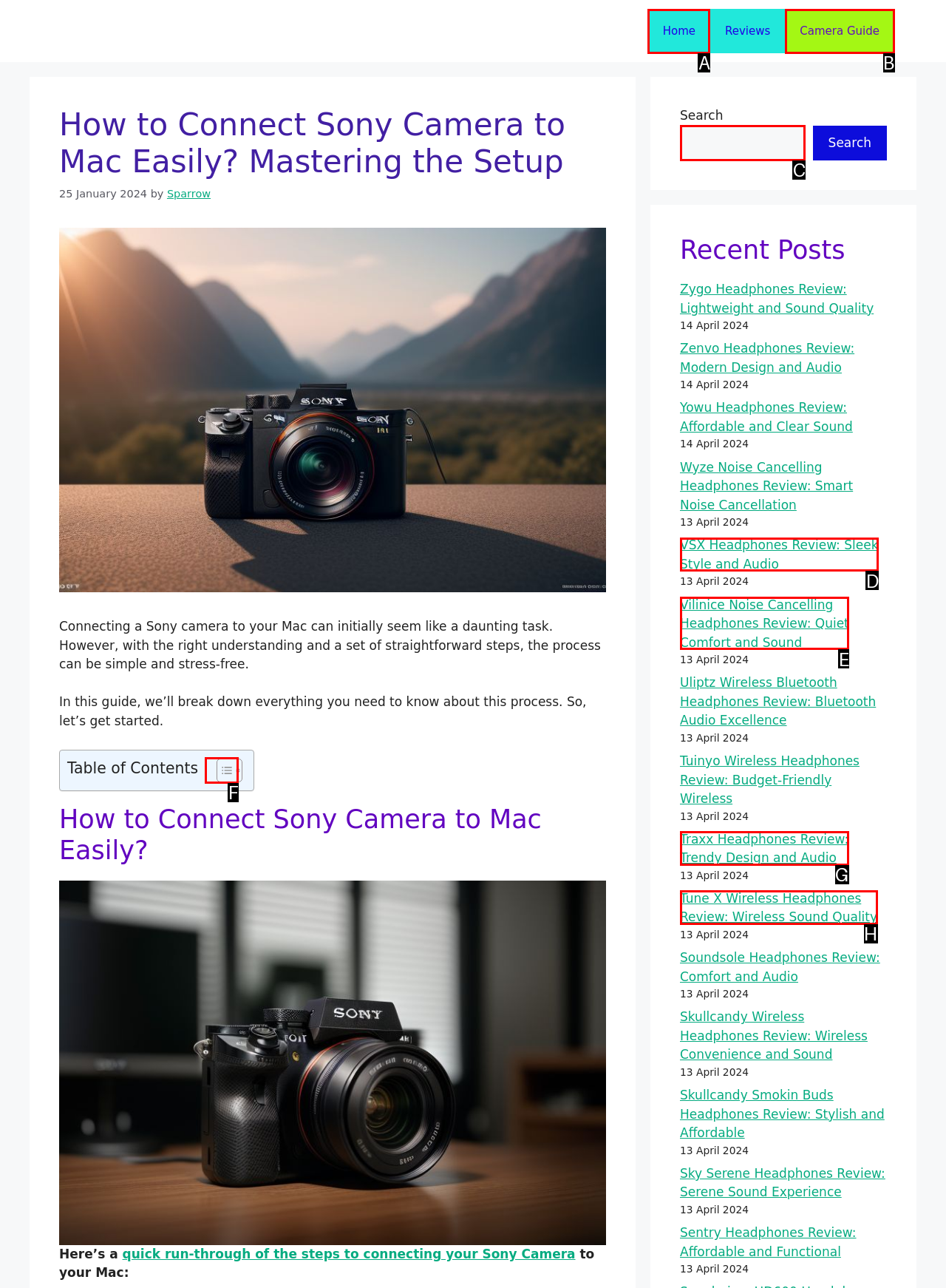Point out the option that needs to be clicked to fulfill the following instruction: Toggle the table of contents
Answer with the letter of the appropriate choice from the listed options.

F